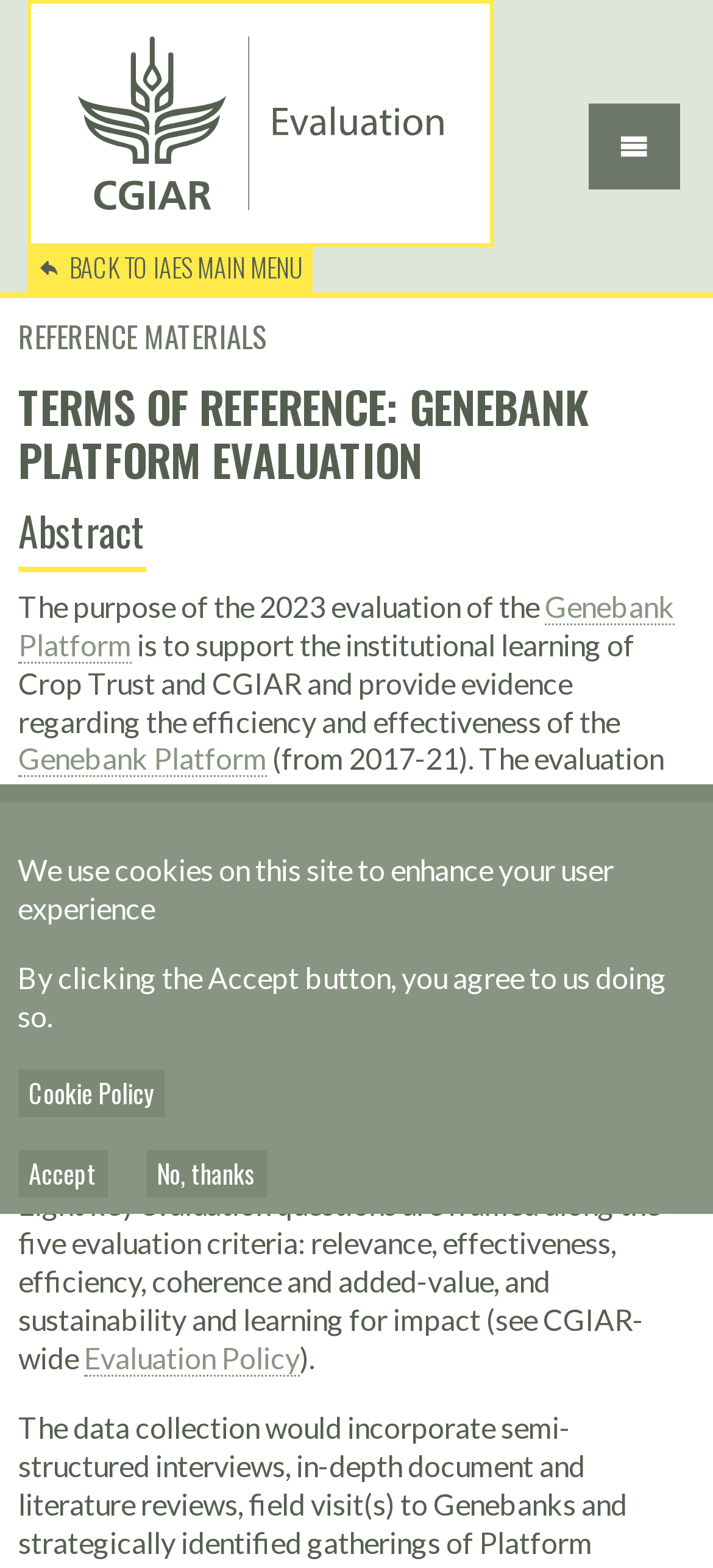Find the bounding box coordinates for the element that must be clicked to complete the instruction: "Click the Genebank Platform link". The coordinates should be four float numbers between 0 and 1, indicated as [left, top, right, bottom].

[0.026, 0.376, 0.946, 0.423]